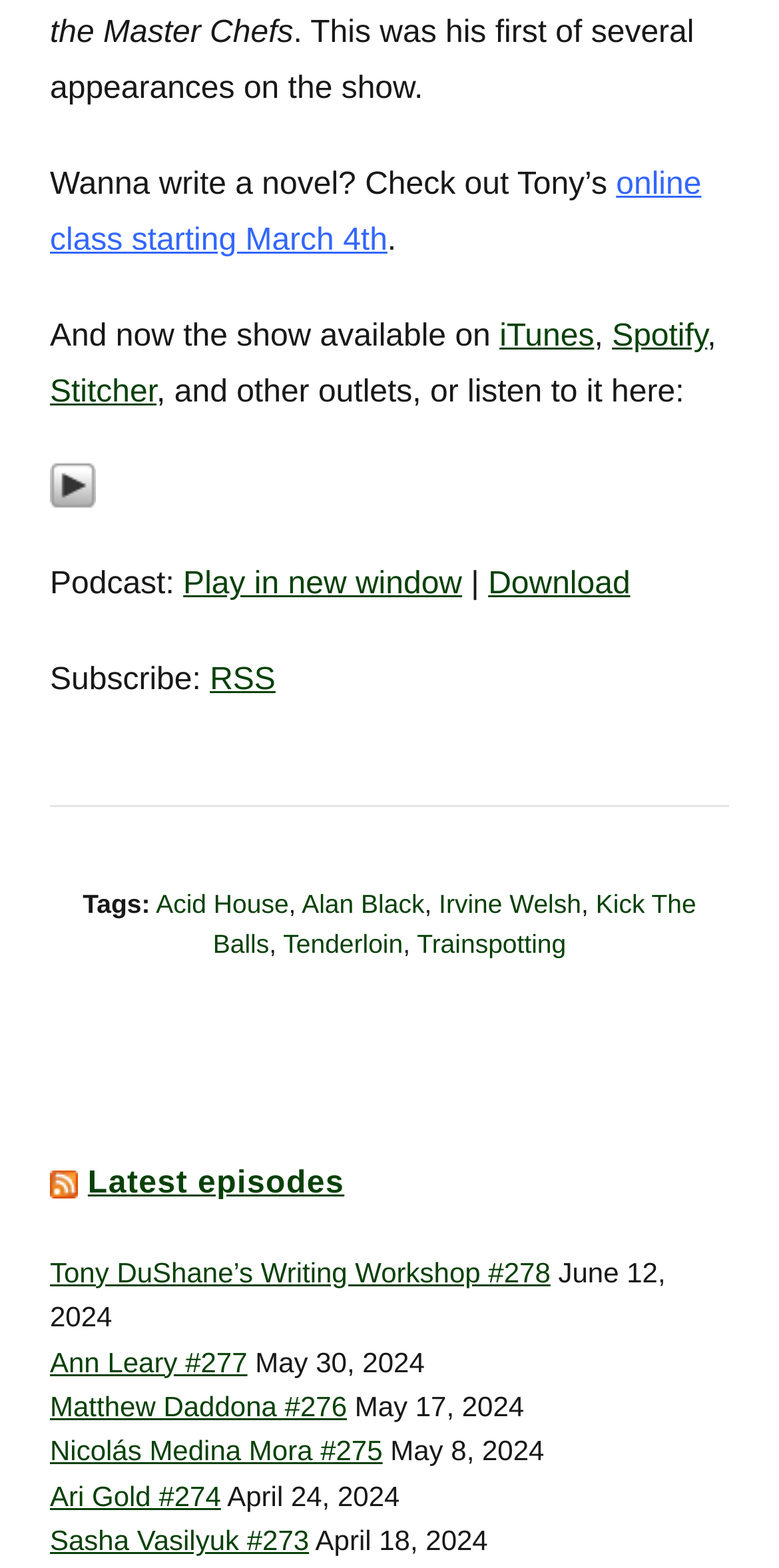Could you find the bounding box coordinates of the clickable area to complete this instruction: "View the latest episodes"?

[0.113, 0.744, 0.442, 0.766]